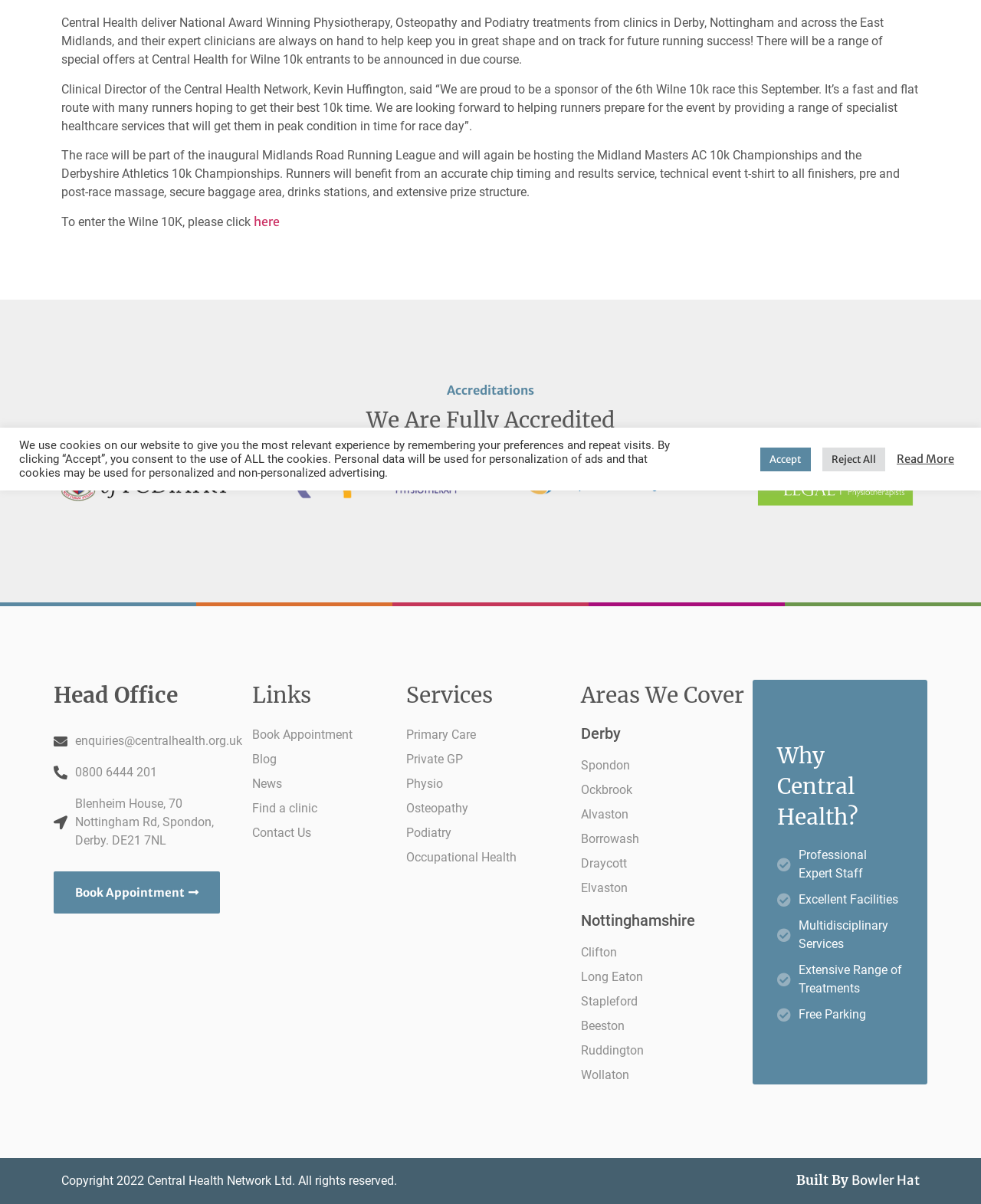Return the bounding box coordinates of the UI element that corresponds to this description: "Bowler Hat". The coordinates must be given as four float numbers in the range of 0 and 1, [left, top, right, bottom].

[0.868, 0.973, 0.938, 0.987]